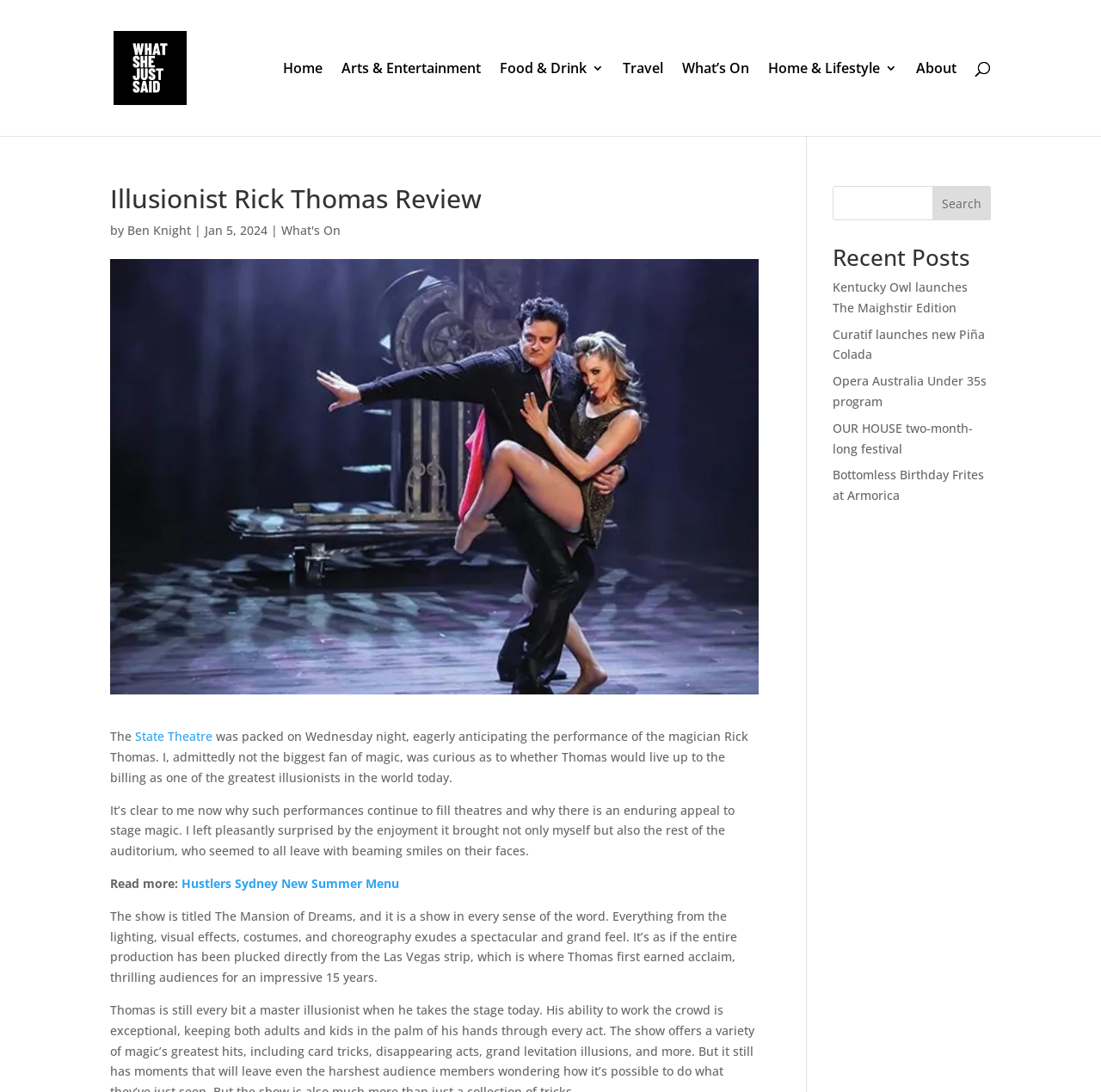What is the name of the magician reviewed in the article?
Provide a comprehensive and detailed answer to the question.

I found the answer by looking at the heading 'Illusionist Rick Thomas Review' and the text 'the performance of the magician Rick Thomas' in the article.